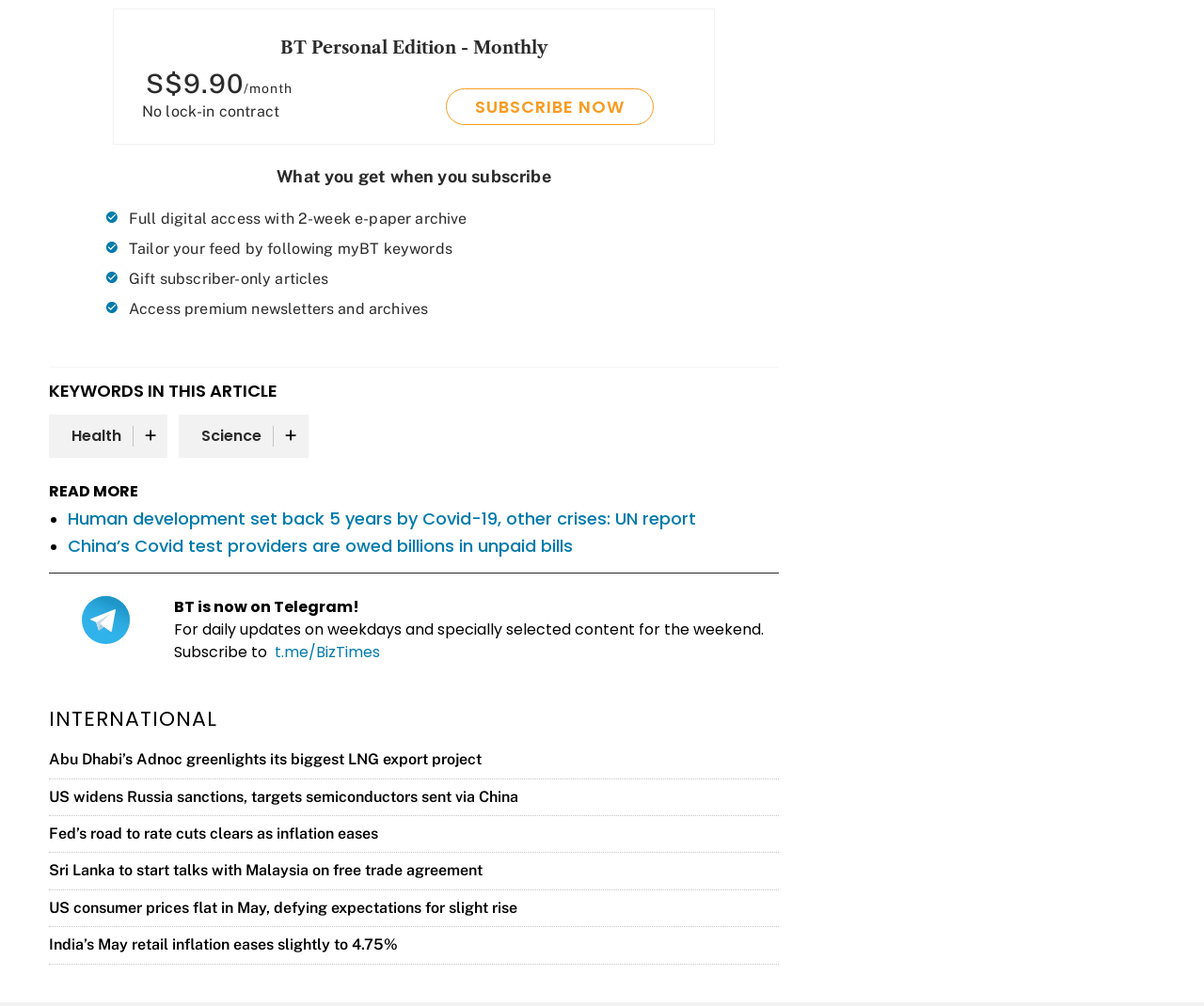What is the benefit of subscribing to BT?
Please provide a single word or phrase answer based on the image.

Full digital access